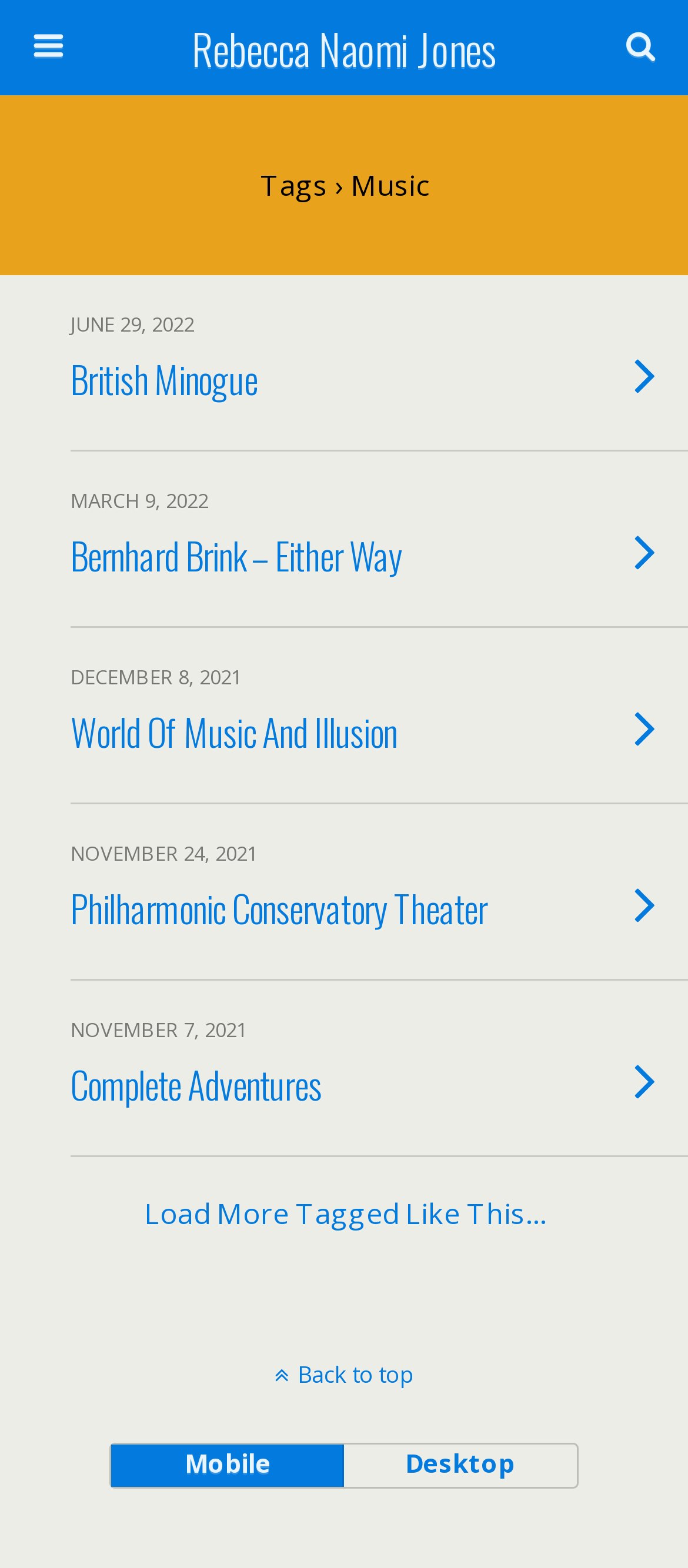Determine the bounding box coordinates for the UI element matching this description: "mobile".

[0.163, 0.921, 0.5, 0.948]